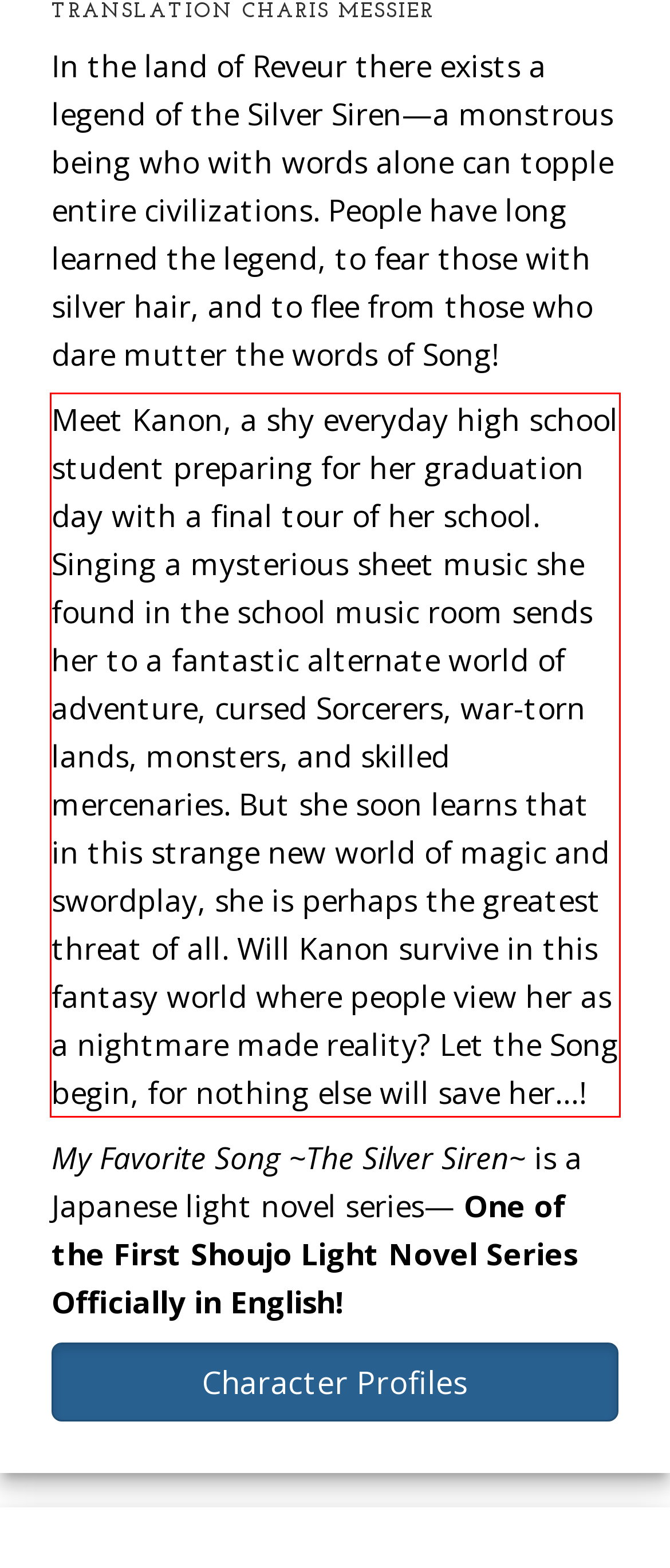Within the screenshot of the webpage, locate the red bounding box and use OCR to identify and provide the text content inside it.

Meet Kanon, a shy everyday high school student preparing for her graduation day with a final tour of her school. Singing a mysterious sheet music she found in the school music room sends her to a fantastic alternate world of adventure, cursed Sorcerers, war-torn lands, monsters, and skilled mercenaries. But she soon learns that in this strange new world of magic and swordplay, she is perhaps the greatest threat of all. Will Kanon survive in this fantasy world where people view her as a nightmare made reality? Let the Song begin, for nothing else will save her…!